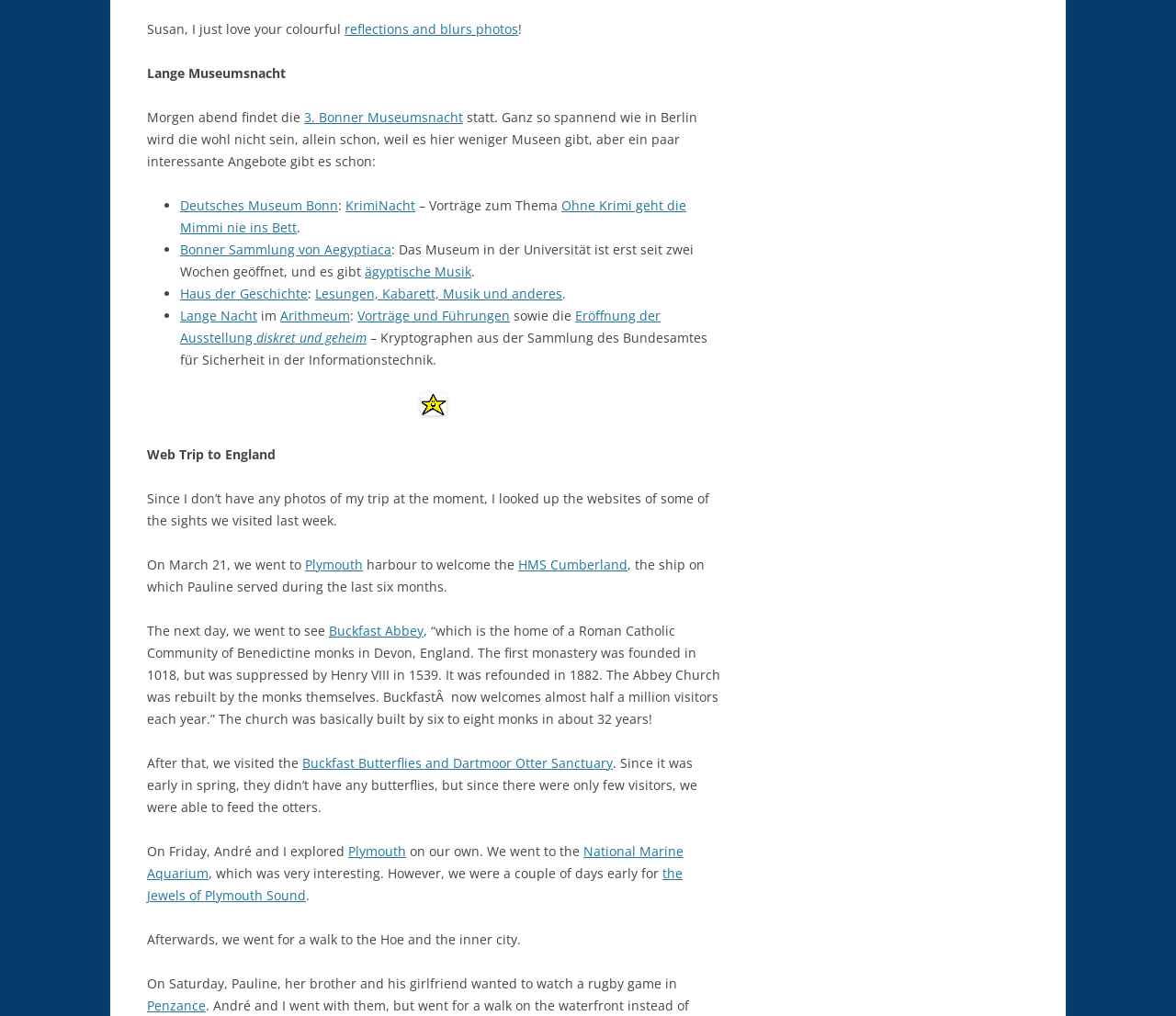What is the name of the museum mentioned in the first list item?
Answer the question with a detailed and thorough explanation.

I found the answer by looking at the first list item, which starts with a bullet point and contains a link with the text 'Deutsches Museum Bonn'. This suggests that the museum is being referred to in the context of the Lange Museumsnacht event.